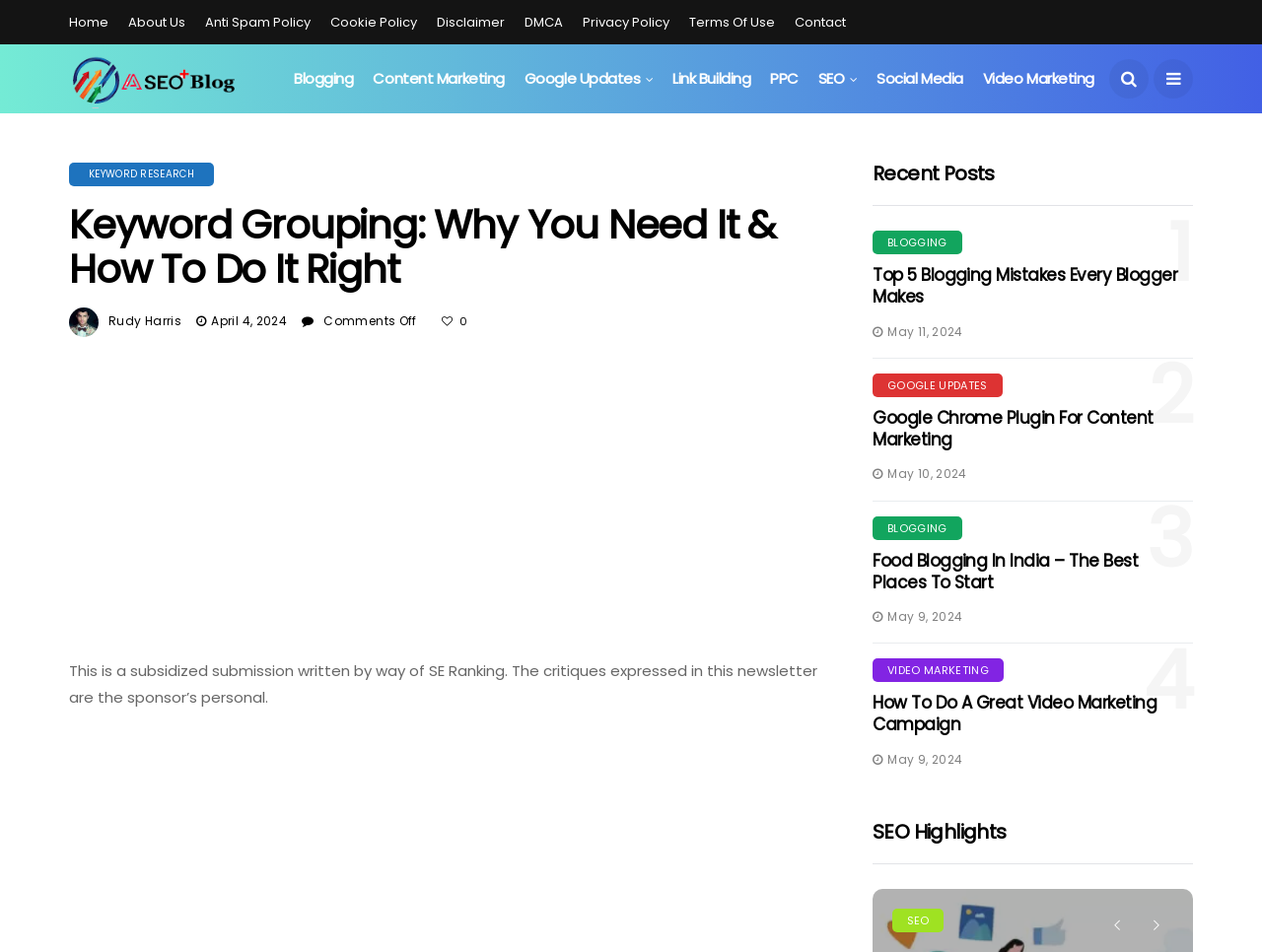Determine the title of the webpage and give its text content.

Keyword Grouping: Why You Need It & How To Do It Right